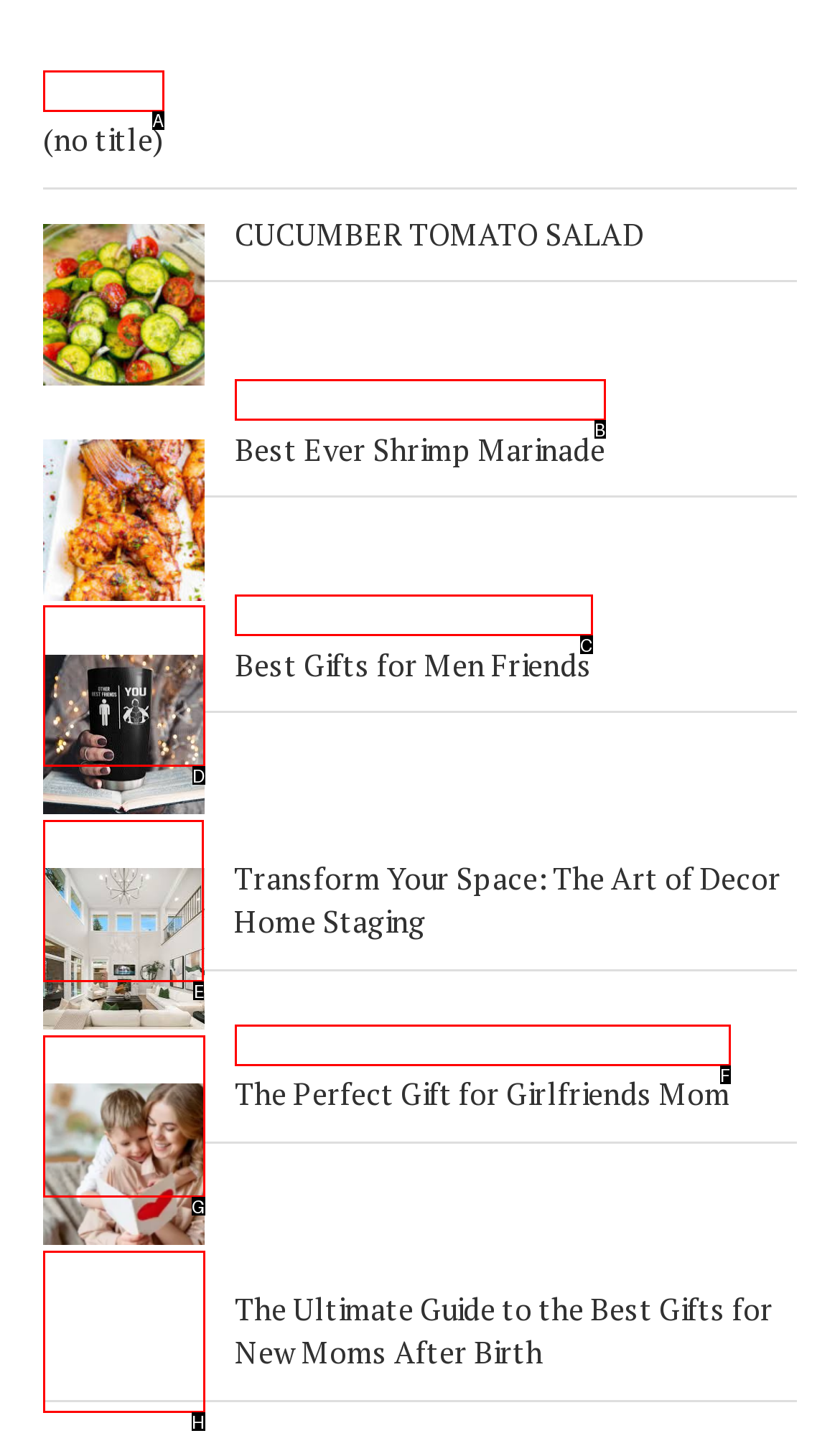Determine the option that aligns with this description: Best Ever Shrimp Marinade
Reply with the option's letter directly.

B